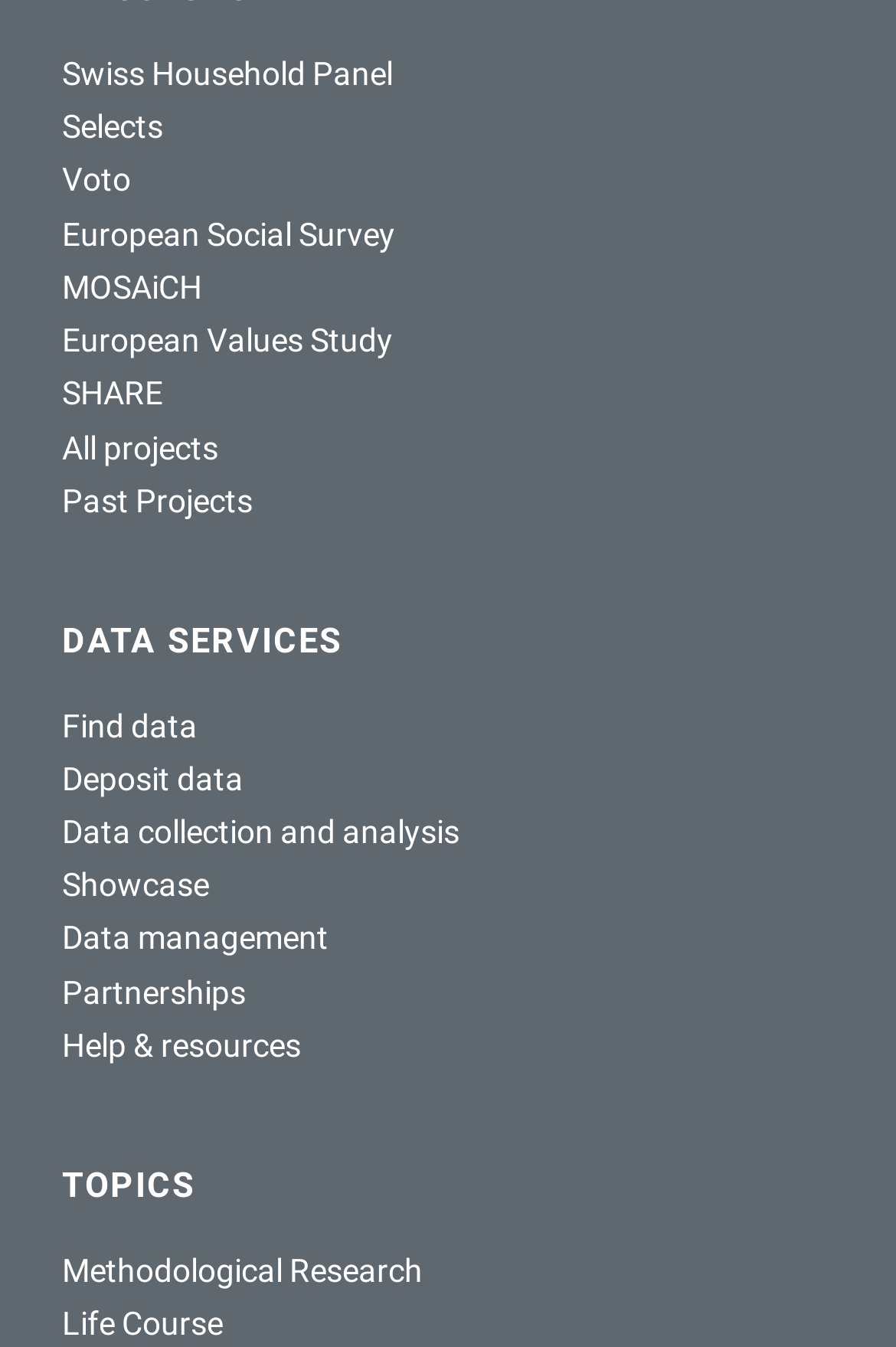Answer briefly with one word or phrase:
What is the vertical position of the 'European Social Survey' link?

Above 'MOSAiCH'